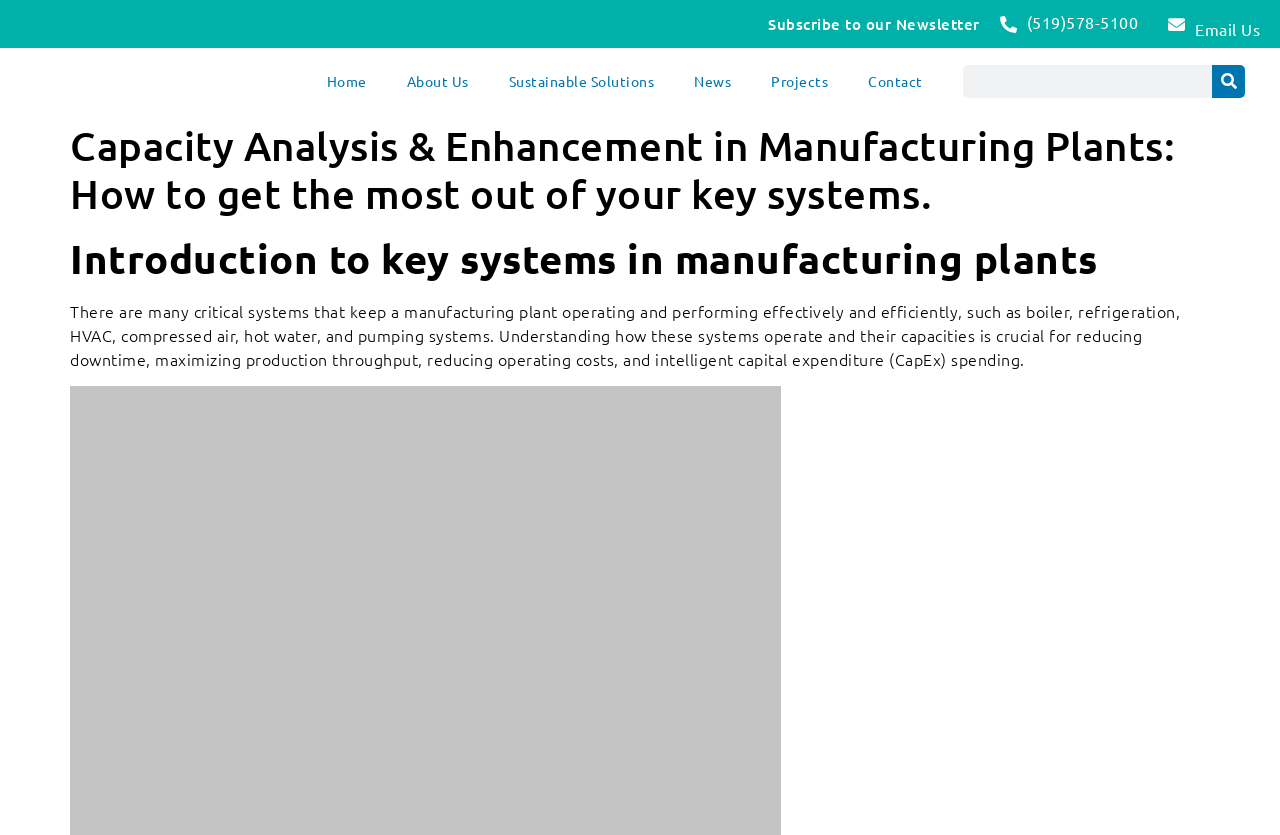Please extract the webpage's main title and generate its text content.

Capacity Analysis & Enhancement in Manufacturing Plants: How to get the most out of your key systems.